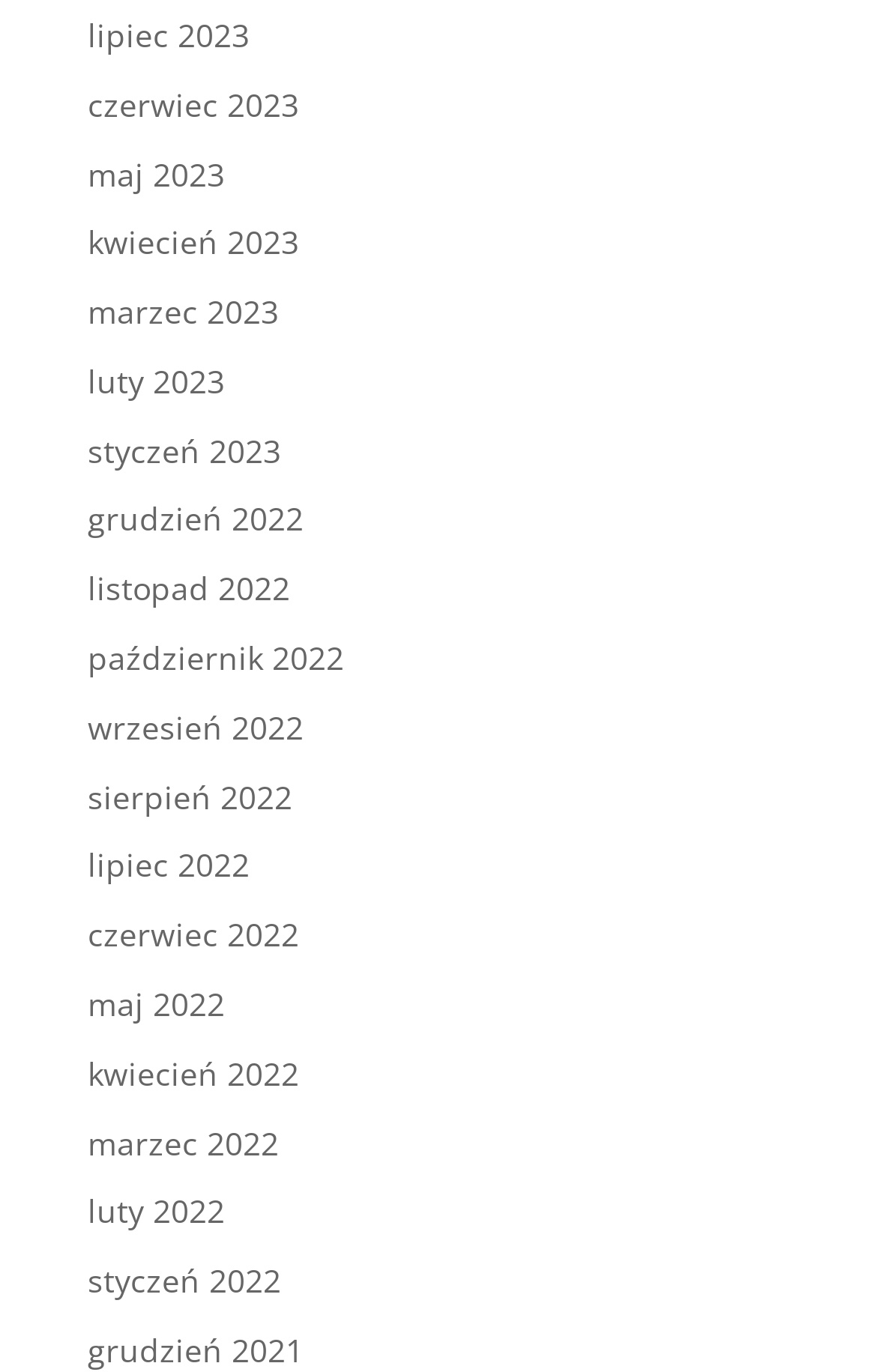Pinpoint the bounding box coordinates for the area that should be clicked to perform the following instruction: "view July 2023".

[0.1, 0.01, 0.285, 0.041]